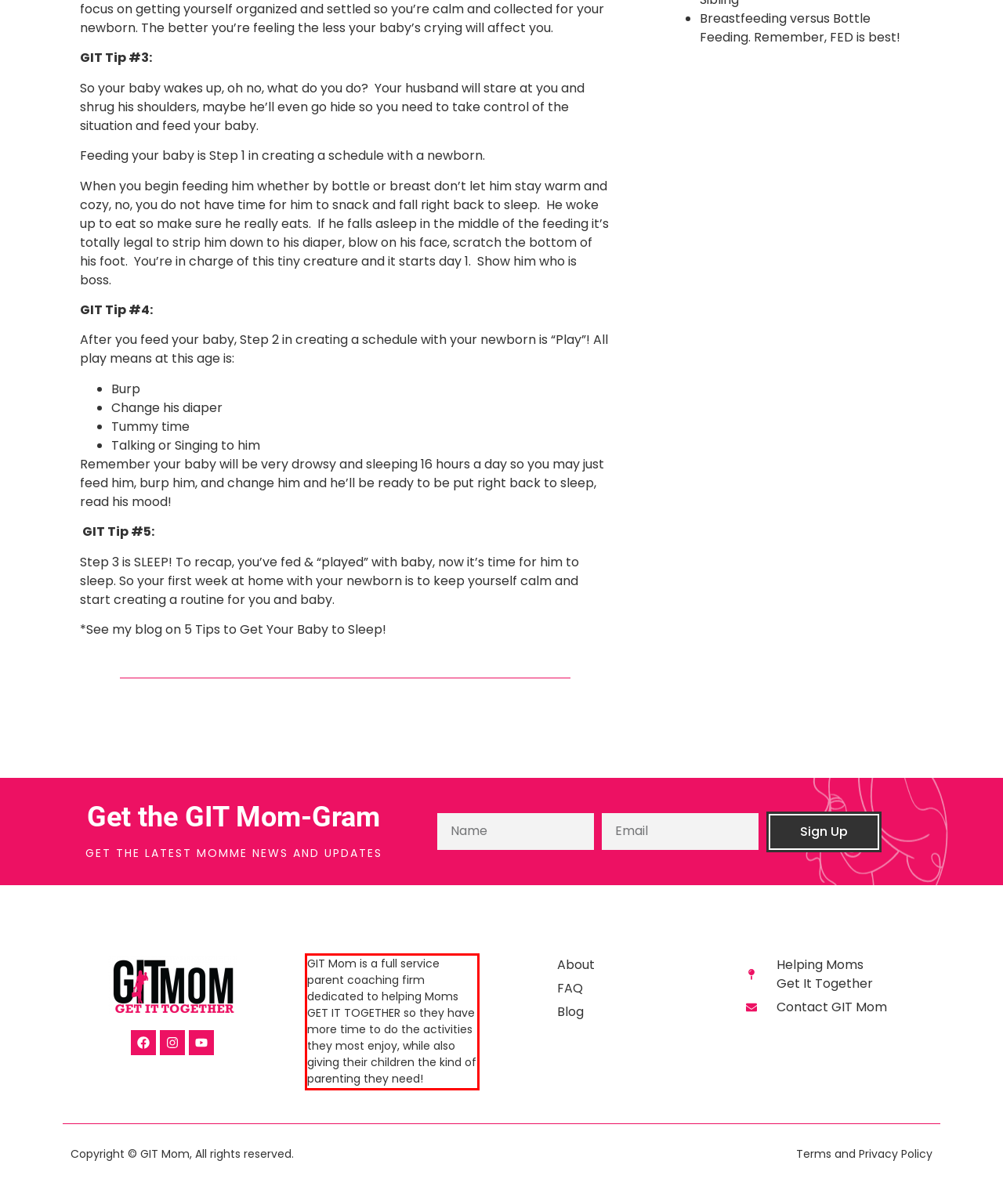You are given a screenshot showing a webpage with a red bounding box. Perform OCR to capture the text within the red bounding box.

GIT Mom is a full service parent coaching firm dedicated to helping Moms GET IT TOGETHER so they have more time to do the activities they most enjoy, while also giving their children the kind of parenting they need!